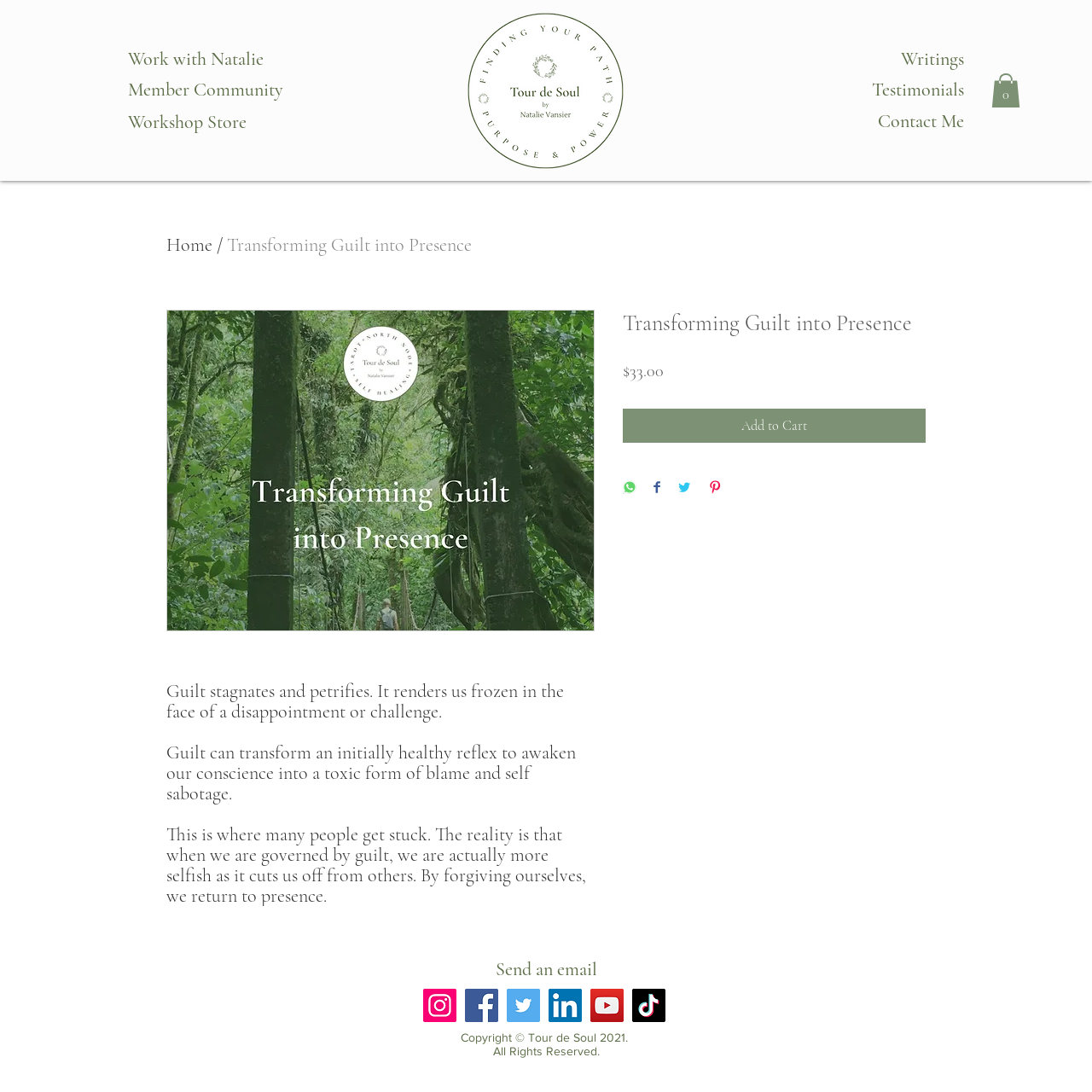Please mark the bounding box coordinates of the area that should be clicked to carry out the instruction: "Click on the 'Work with Natalie' link".

[0.117, 0.044, 0.245, 0.064]